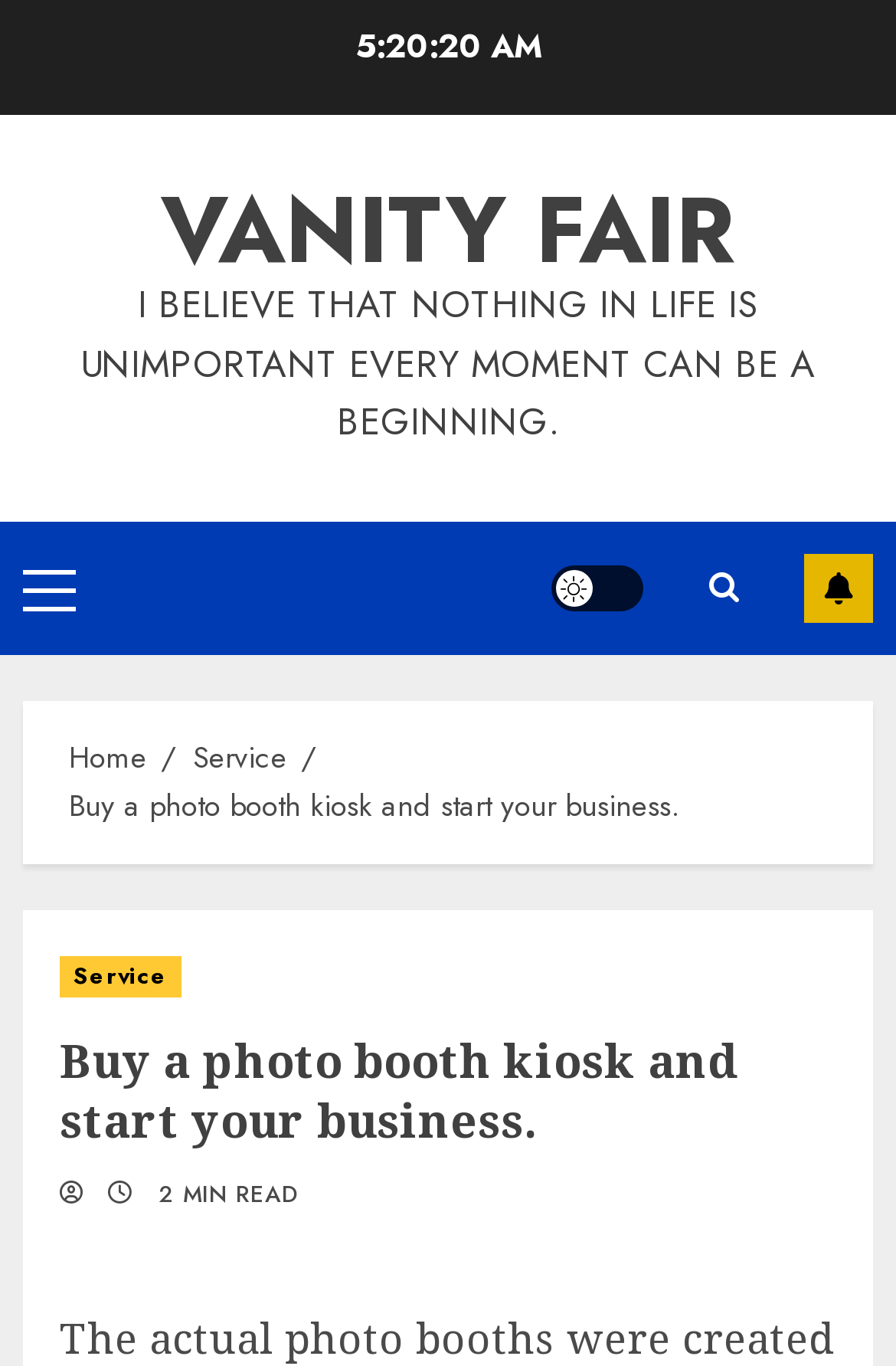Locate the bounding box coordinates of the area you need to click to fulfill this instruction: 'Go to Service page'. The coordinates must be in the form of four float numbers ranging from 0 to 1: [left, top, right, bottom].

[0.215, 0.538, 0.321, 0.572]